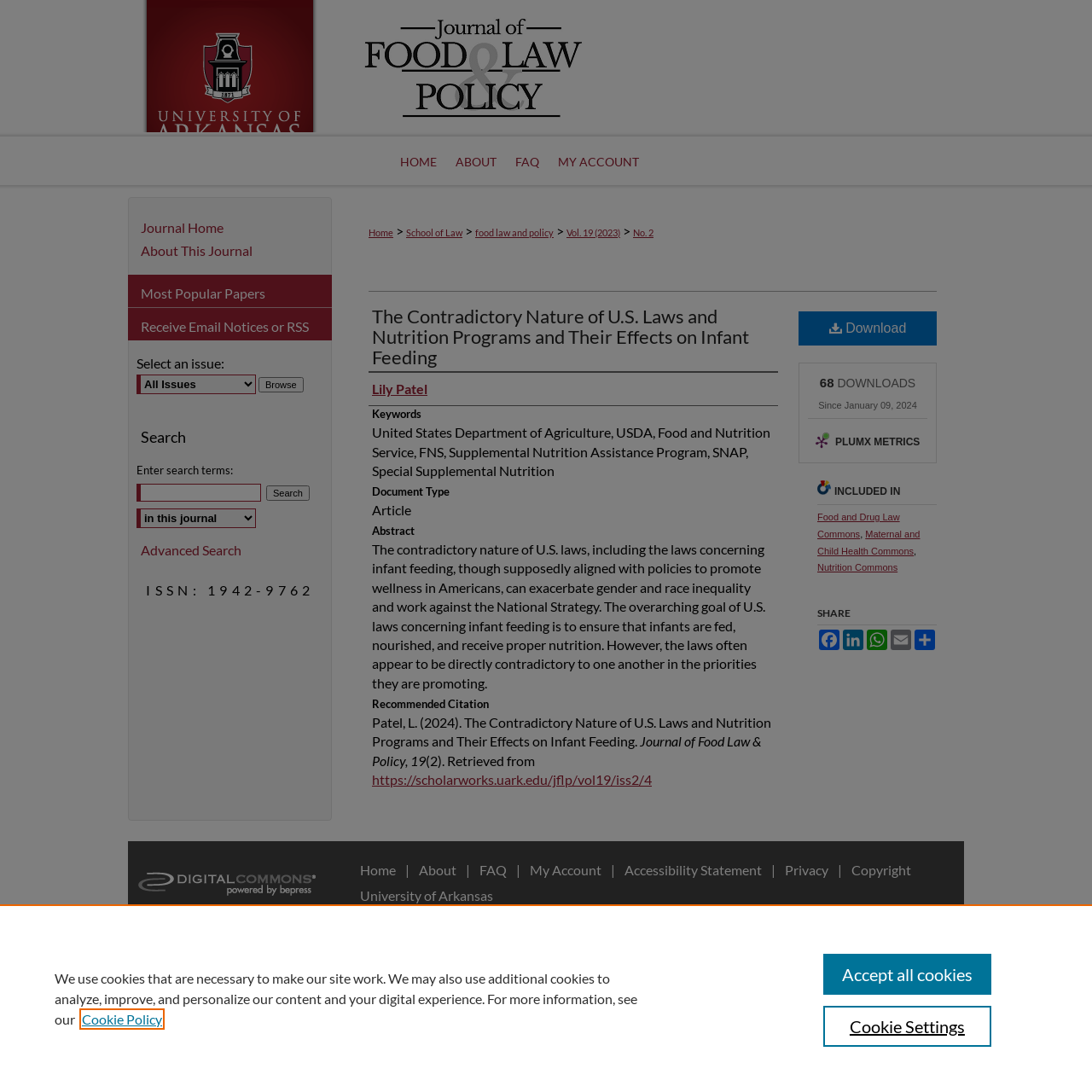Write an elaborate caption that captures the essence of the webpage.

This webpage appears to be an academic article published in the Journal of Food Law & Policy. The title of the article is "The Contradictory Nature of U.S. Laws and Nutrition Programs and Their Effects on Infant Feeding" by Lily Patel. 

At the top of the page, there is a menu link and a link to the Journal of Food Law & Policy, accompanied by two images: the journal's logo and the University of Arkansas, Fayetteville's logo. Below this, there is a navigation menu with links to "MY ACCOUNT", "FAQ", "ABOUT", and "HOME". 

On the left side of the page, there is a breadcrumb navigation menu with links to "Home", "School of Law", "food law and policy", "Vol. 19 (2023)", and "No. 2". 

The main content of the page is divided into several sections. The first section displays the article's title, followed by a section with links to the authors, in this case, Lily Patel. The next section lists keywords related to the article, including "United States Department of Agriculture", "USDA", "Food and Nutrition Service", and "Supplemental Nutrition Assistance Program". 

The article's abstract is presented in a separate section, which summarizes the contradictory nature of U.S. laws concerning infant feeding and their effects on gender and race inequality. 

Below the abstract, there are sections for the document type, recommended citation, and a link to download the article. The page also displays the number of downloads, which is 68, and the date the article was published, January 09, 2024. 

On the right side of the page, there are links to "INCLUDED IN" categories, including "Food and Drug Law Commons", "Maternal and Child Health Commons", and "Nutrition Commons". There are also links to share the article on various social media platforms, including Facebook, LinkedIn, WhatsApp, and Email. 

At the bottom of the page, there are links to "Journal Home", "About This Journal", "Most Popular Papers", and "Receive Email Notices or RSS". There is also a search function with a dropdown menu to select the context to search. The page ends with a copyright notice and a link to the University of Arkansas.